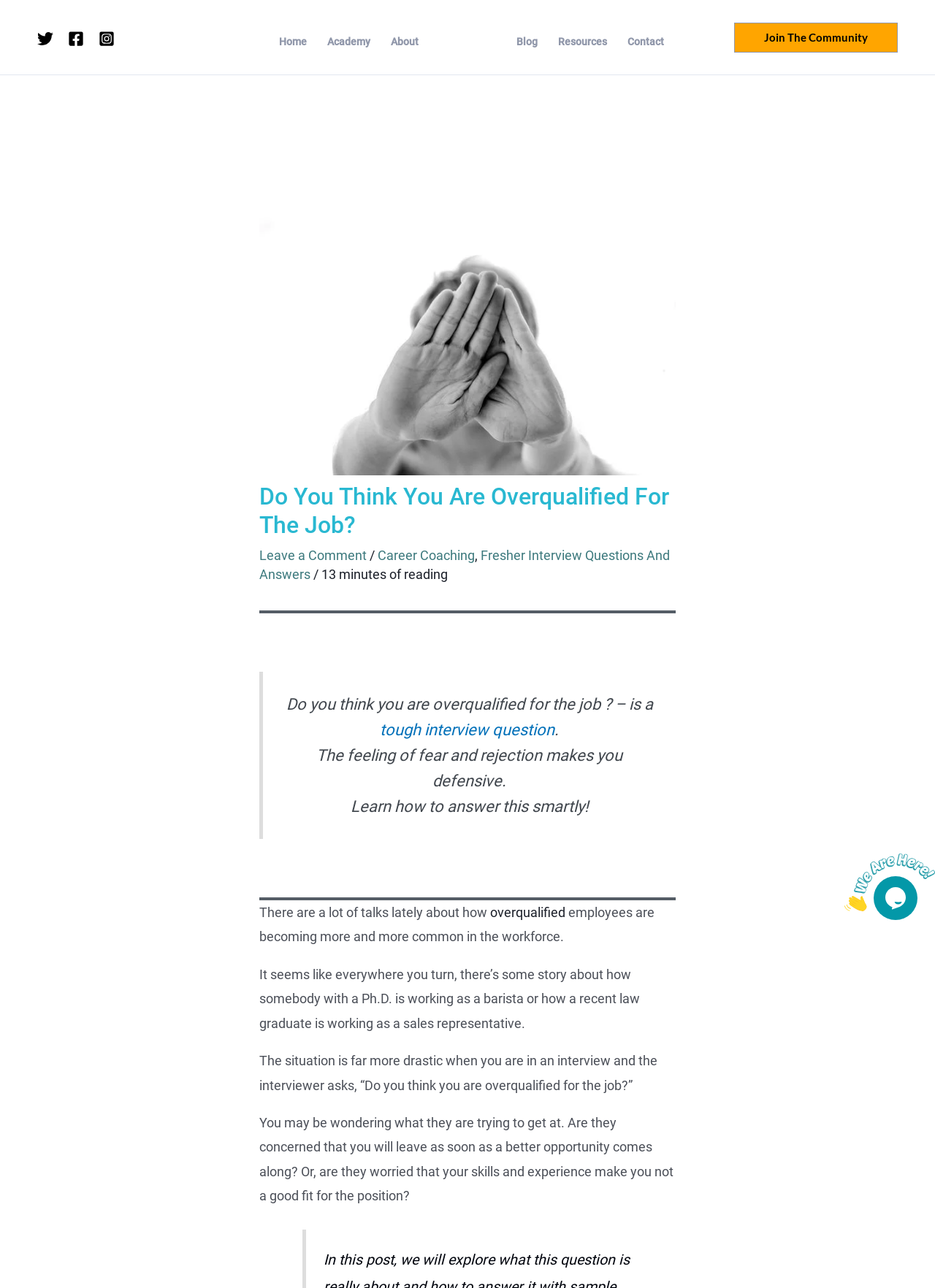Detail the various sections and features of the webpage.

This webpage is about answering the tough interview question "Do you think you are overqualified for the job?" The top section of the page features social media links, including Twitter, Facebook, and Instagram, positioned horizontally across the top left corner. Below these links, there is a navigation menu with two sections: primary and secondary. The primary navigation menu has links to "Home", "Academy", and "About", while the secondary navigation menu has links to "Blog", "Resources", and "Contact".

The main content of the page is divided into two sections. The first section has a heading "Do You Think You Are Overqualified For The Job?" and an image related to the topic. Below the heading, there are links to "Leave a Comment", "Career Coaching", and "Fresher Interview Questions And Answers". There is also a figure and a blockquote that contains the question "Do you think you are overqualified for the job?" and a brief description of the feeling of fear and rejection that comes with it.

The second section of the main content is a long paragraph of text that discusses the topic of being overqualified for a job. The text explains that being overqualified is becoming more common in the workforce and that it can be a challenging situation, especially during an interview. The text also wonders what the interviewer is trying to get at when asking this question, whether they are concerned about the candidate leaving for a better opportunity or if they think the candidate's skills and experience make them a poor fit for the position.

At the bottom of the page, there are two iframes that appear to be chat widgets.